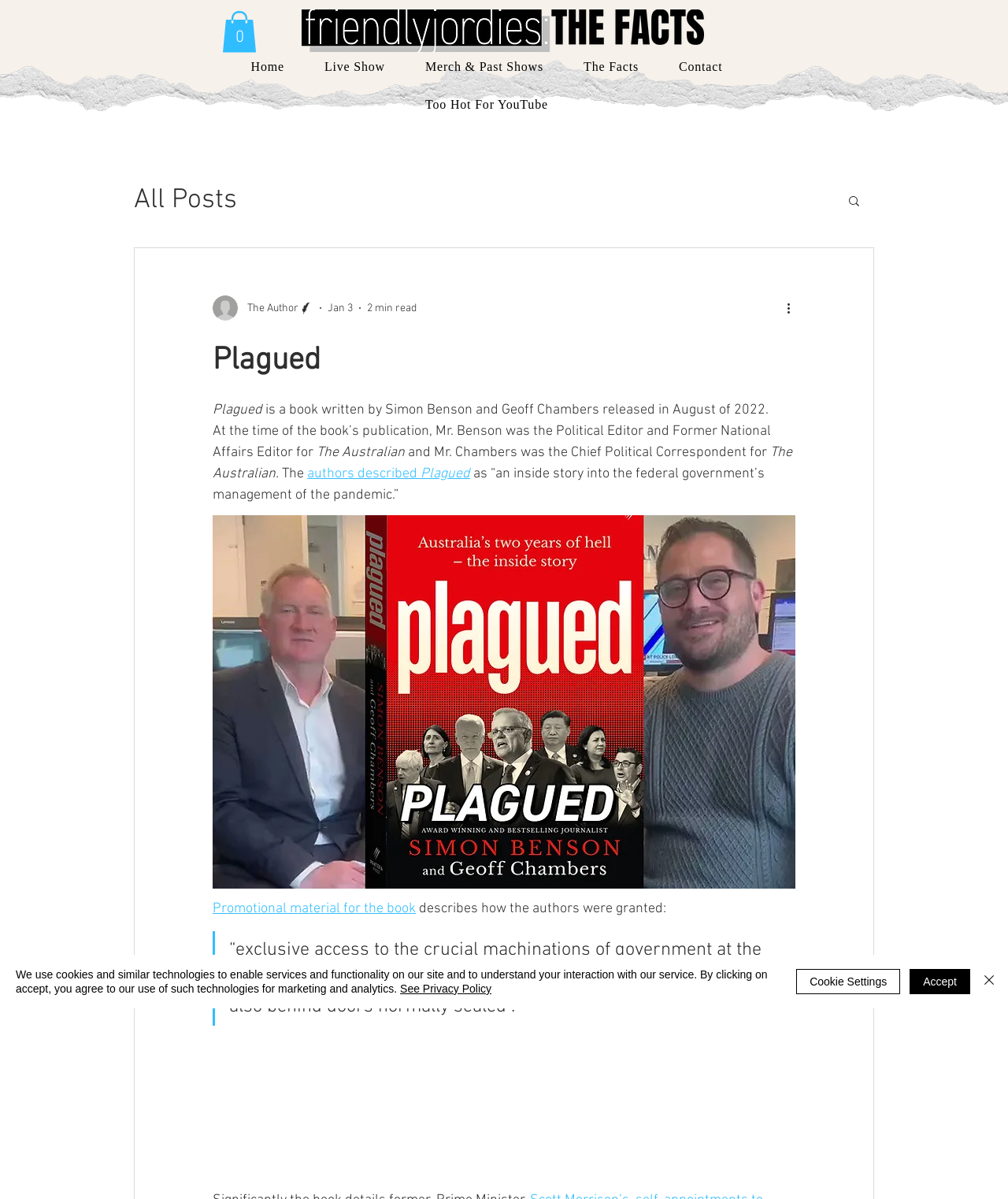Please predict the bounding box coordinates (top-left x, top-left y, bottom-right x, bottom-right y) for the UI element in the screenshot that fits the description: Freedom of Information

None